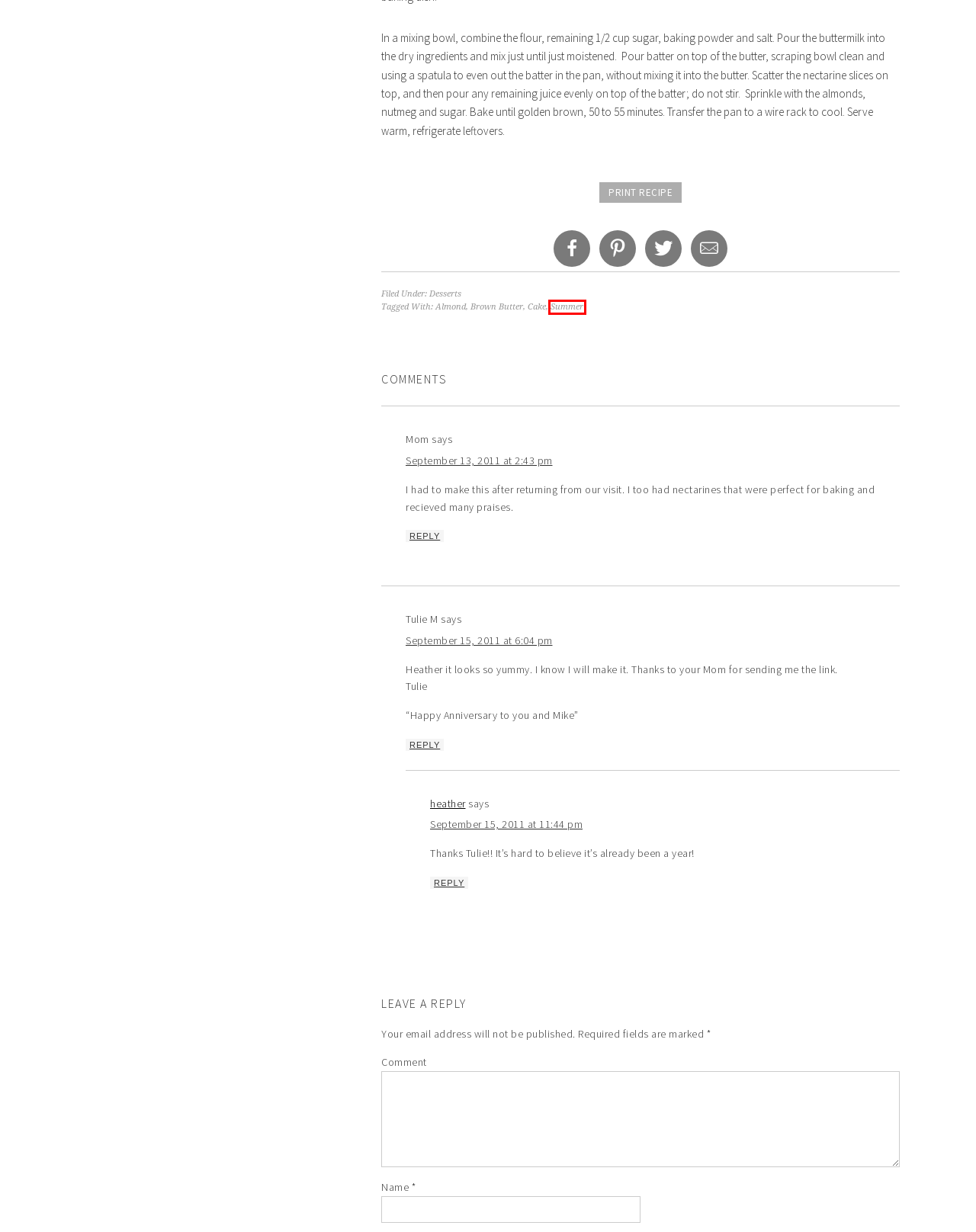Examine the screenshot of a webpage with a red bounding box around a UI element. Your task is to identify the webpage description that best corresponds to the new webpage after clicking the specified element. The given options are:
A. Breakfast & Brunch
B. Other
C. Summer
D. Appetizers
E. Brown Butter
F. Pasta
G. Travel
H. Almond

C